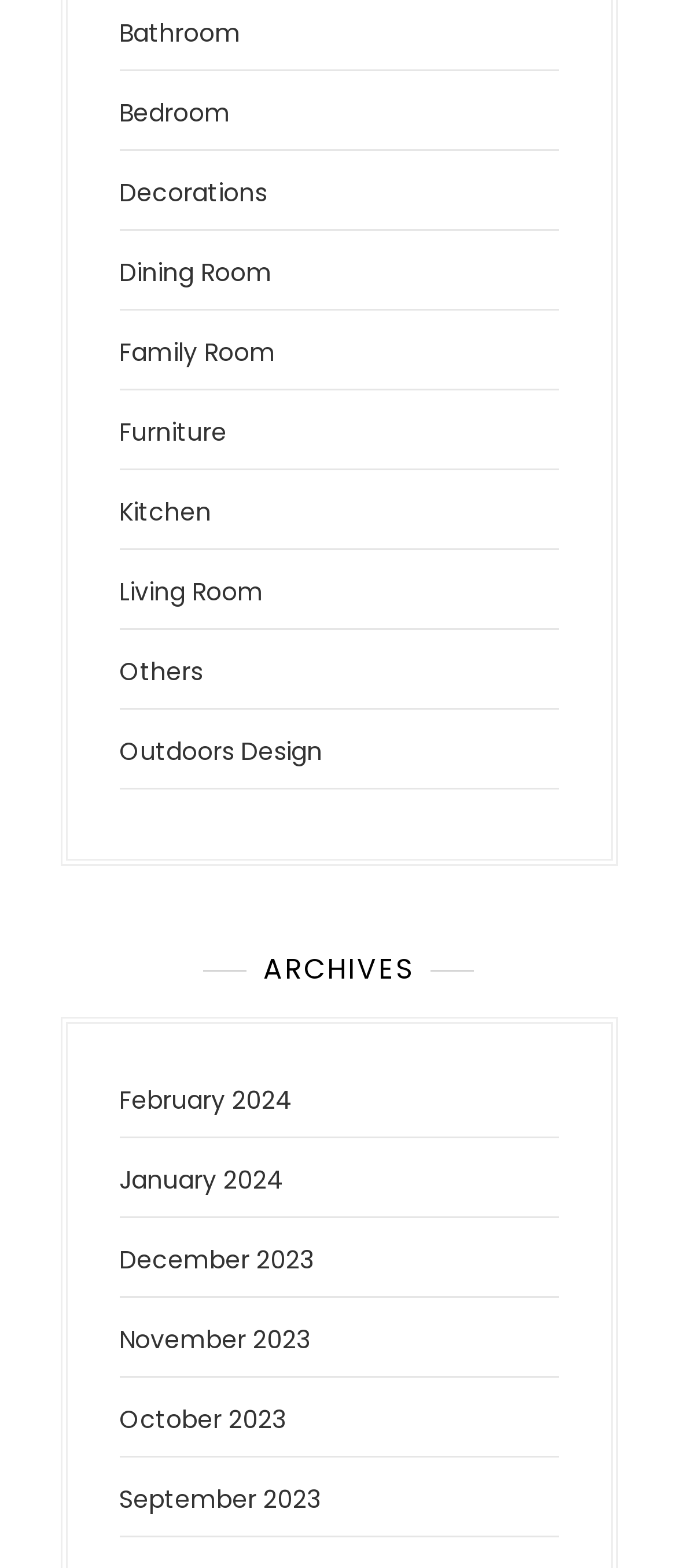Determine the bounding box coordinates of the region that needs to be clicked to achieve the task: "Browse Bathroom designs".

[0.176, 0.01, 0.355, 0.032]